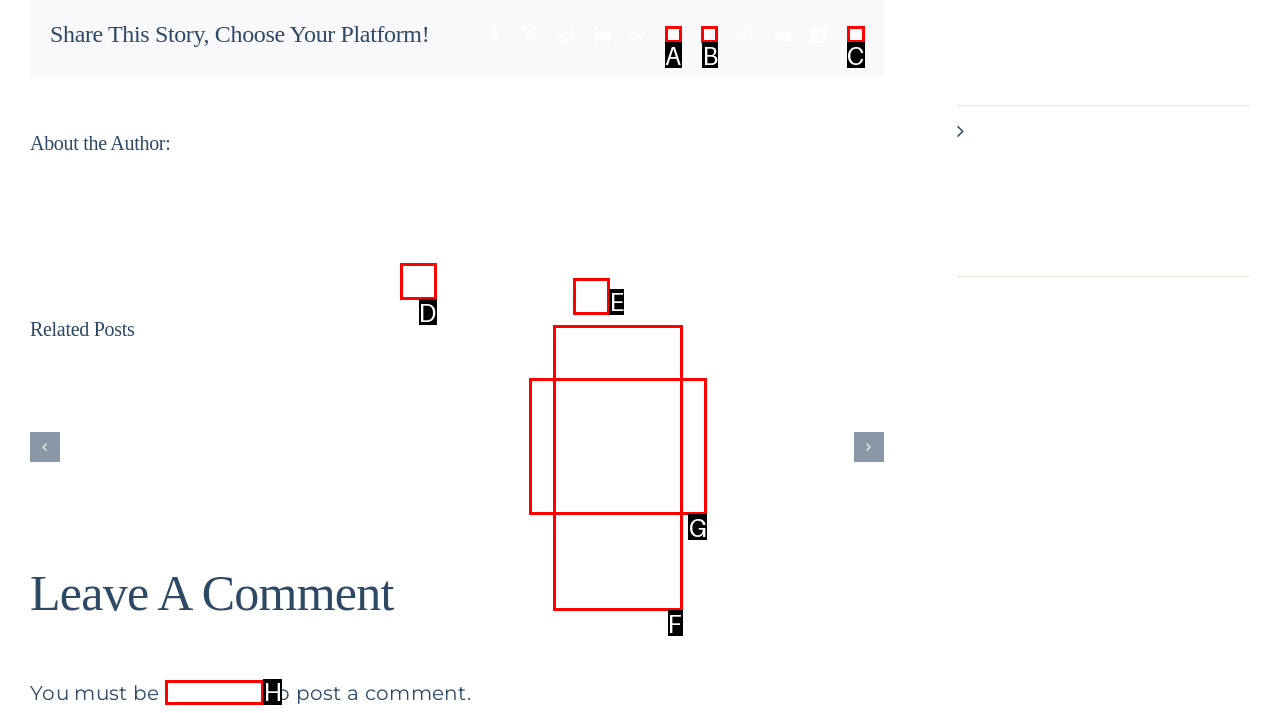Identify the correct option to click in order to accomplish the task: Log in to post a comment Provide your answer with the letter of the selected choice.

H